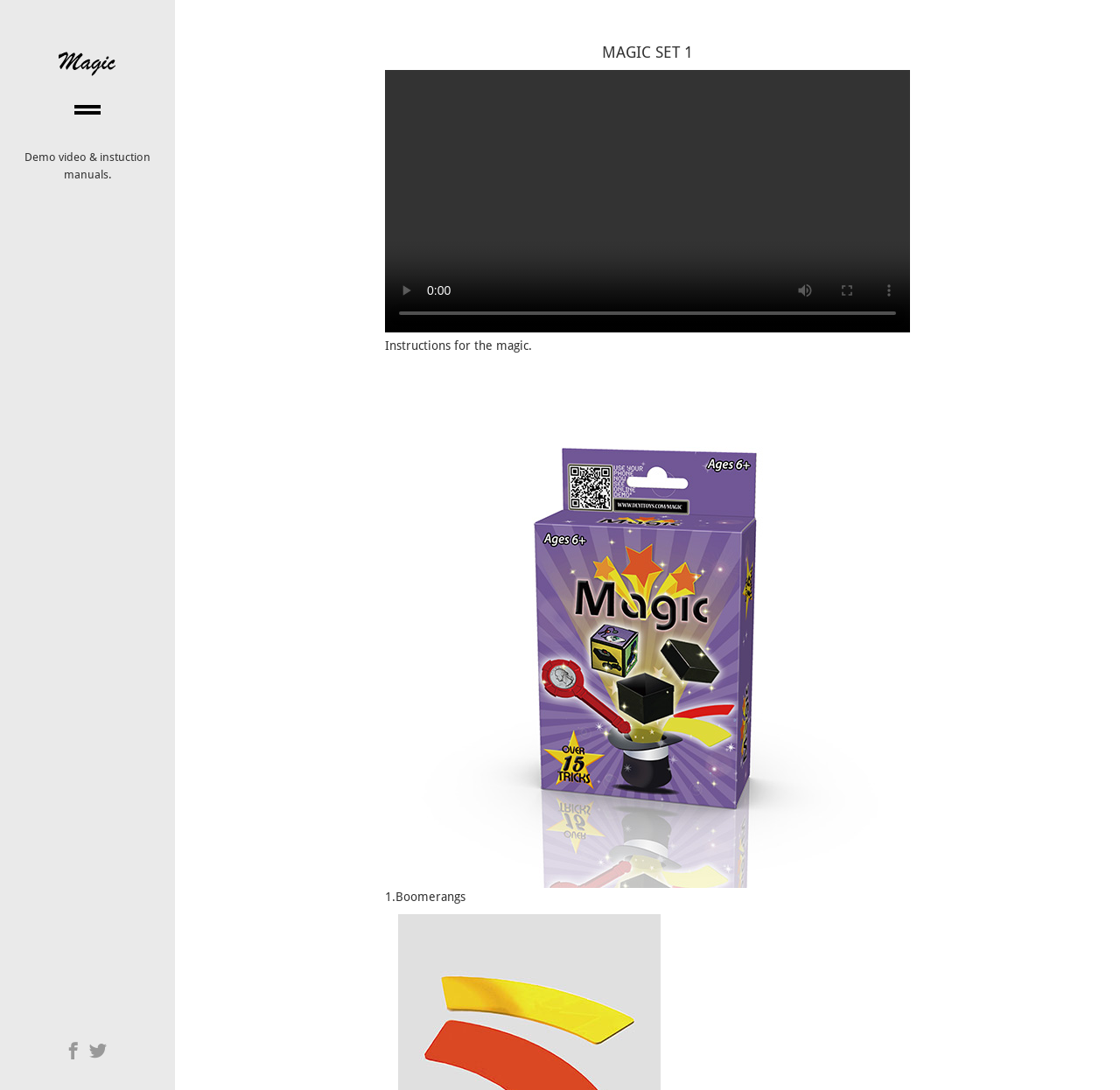Respond to the question below with a single word or phrase:
What is the current state of the play button?

Disabled